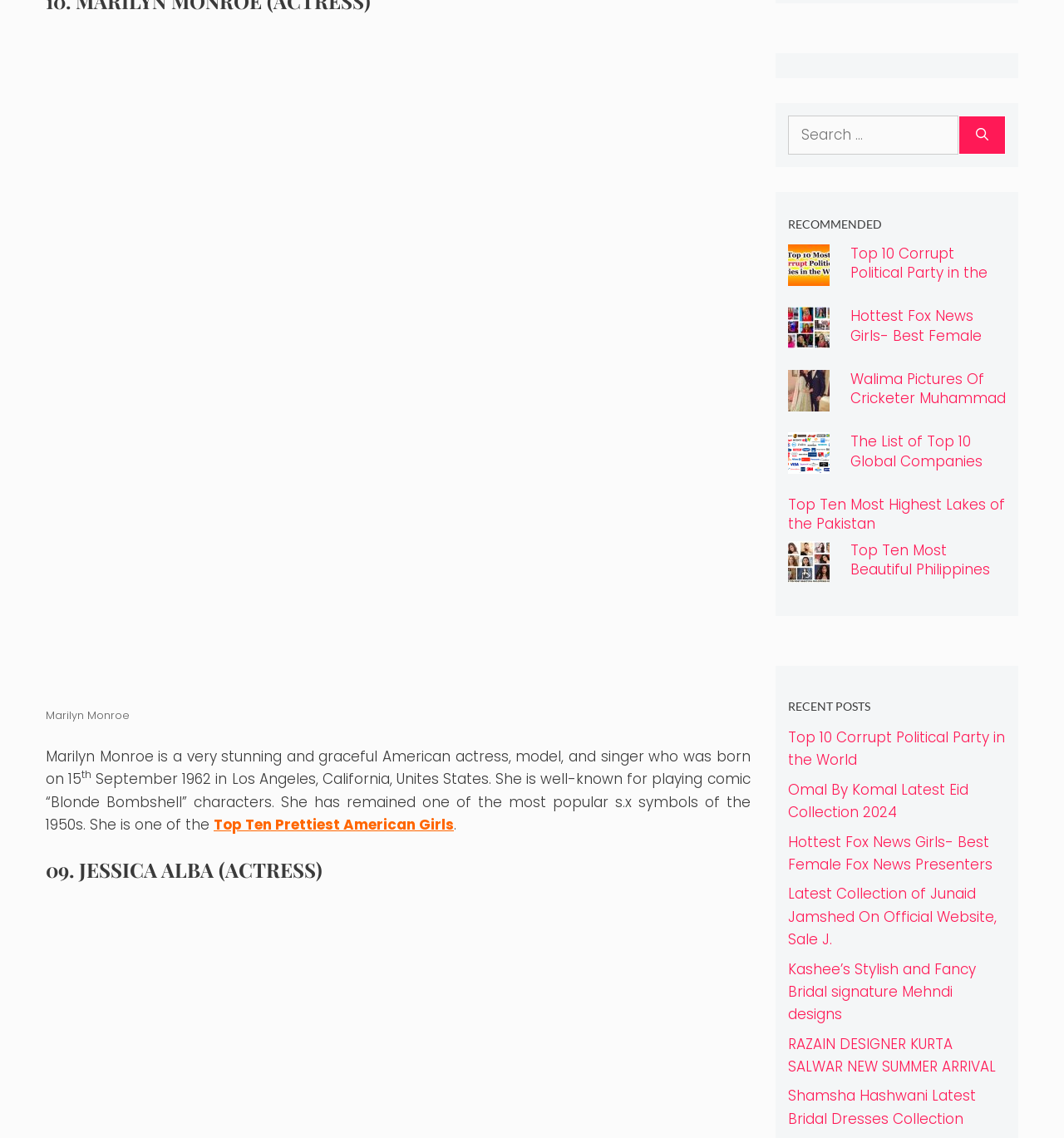Please respond to the question using a single word or phrase:
How many articles are in the RECOMMENDED section?

4